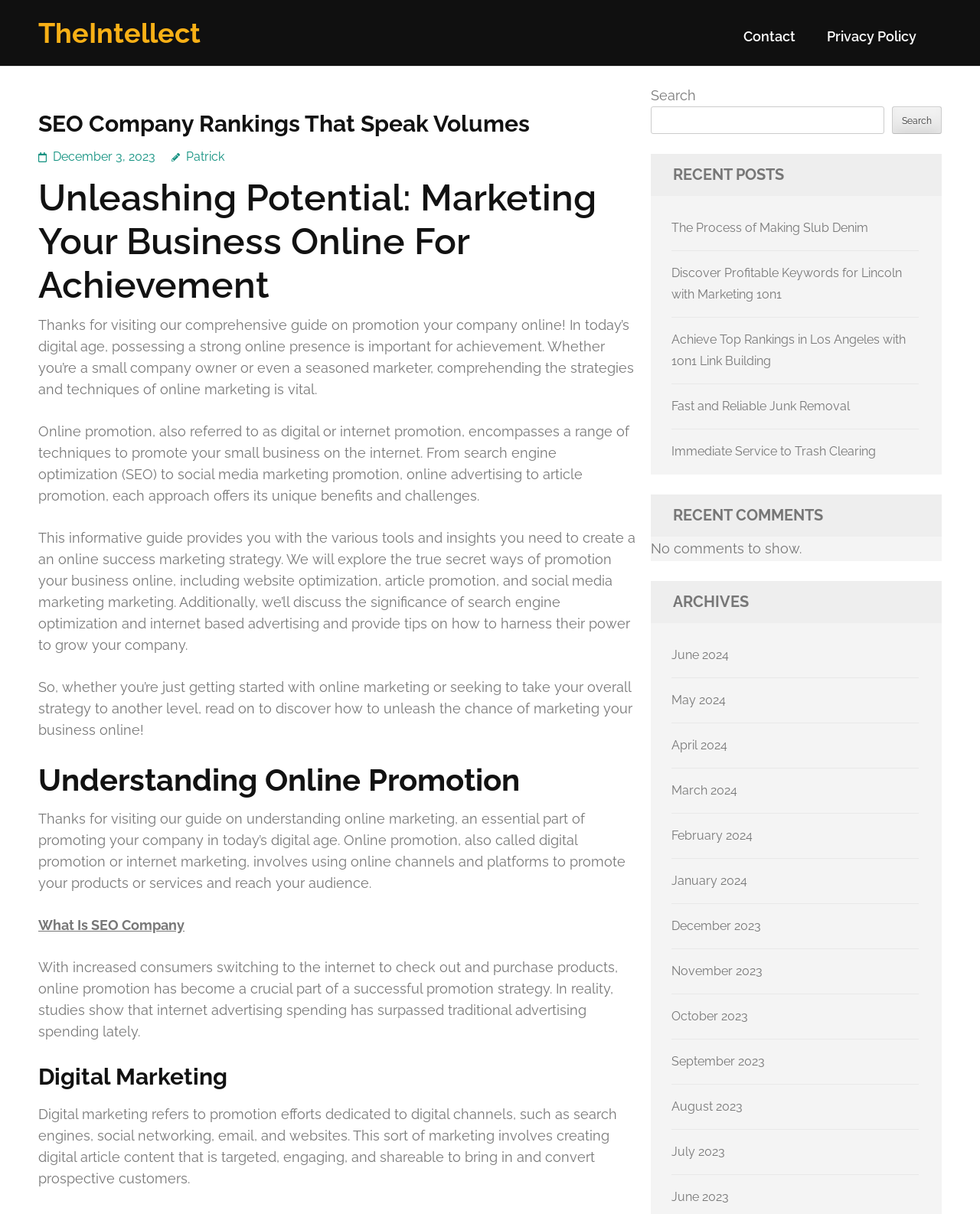Predict the bounding box of the UI element based on the description: "parent_node: Search name="s"". The coordinates should be four float numbers between 0 and 1, formatted as [left, top, right, bottom].

[0.664, 0.088, 0.902, 0.11]